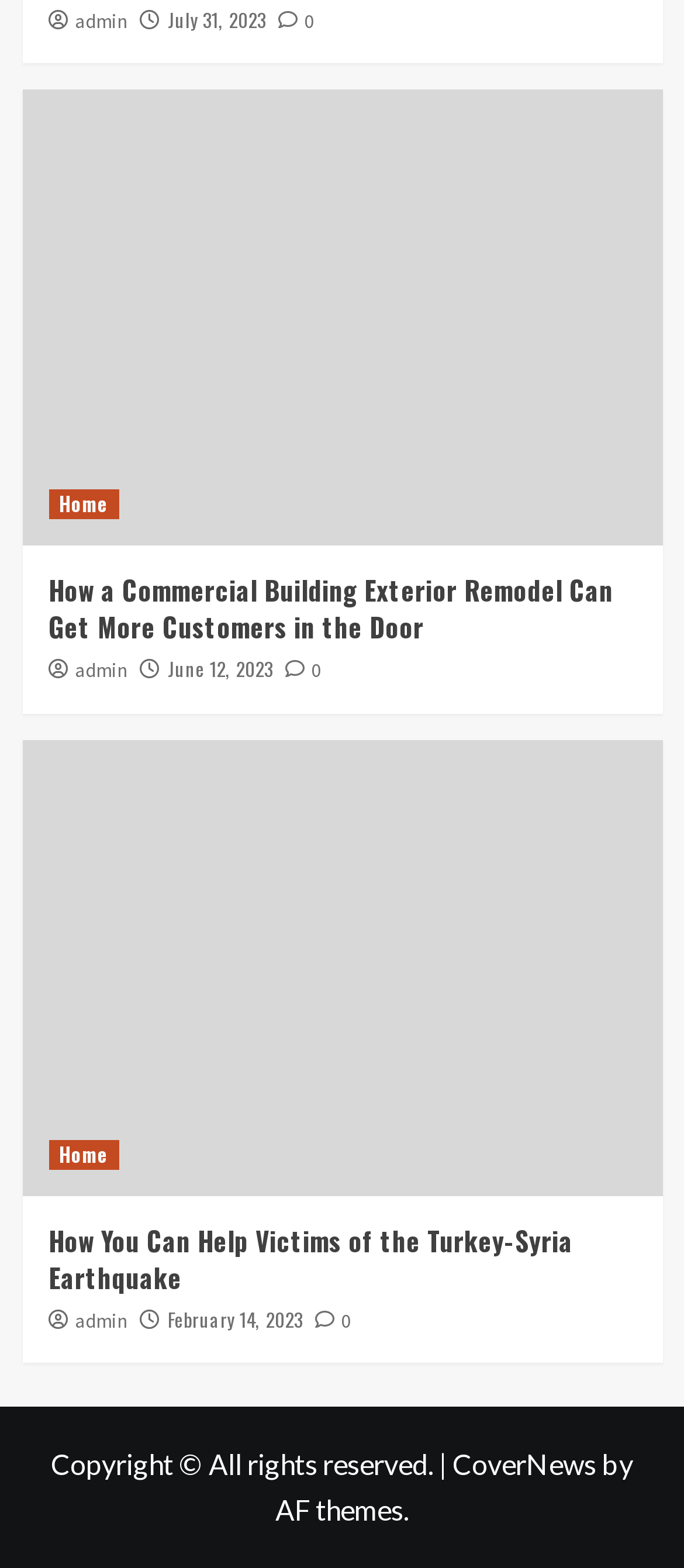Please predict the bounding box coordinates (top-left x, top-left y, bottom-right x, bottom-right y) for the UI element in the screenshot that fits the description: June 12, 2023

[0.245, 0.417, 0.399, 0.435]